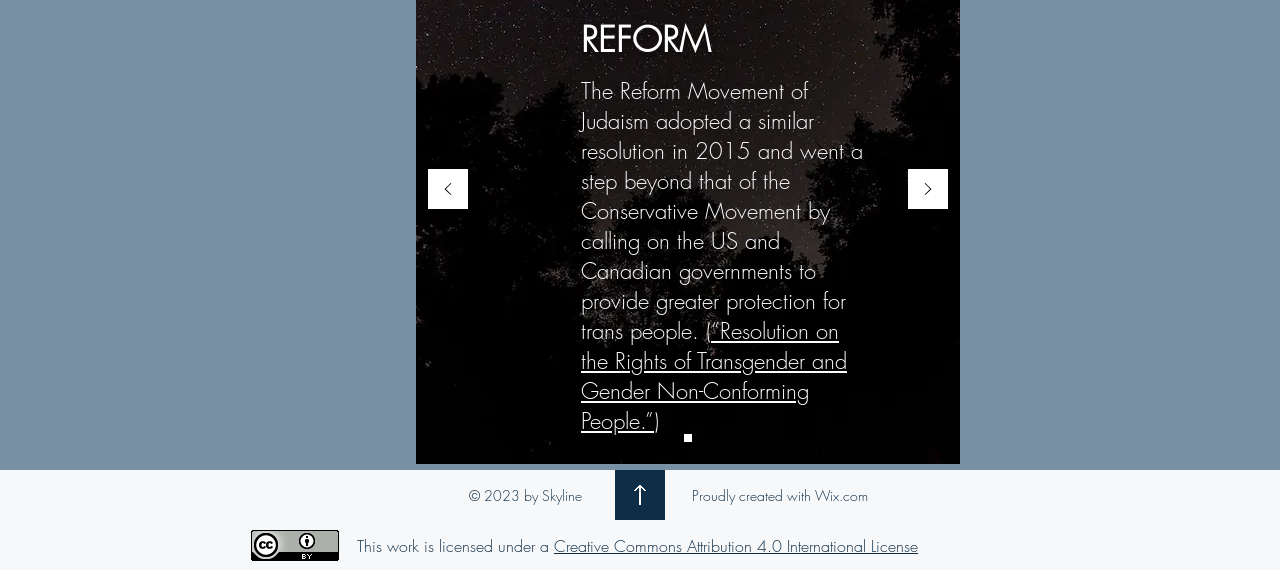Respond with a single word or phrase:
What is the name of the movement mentioned?

Reform Movement